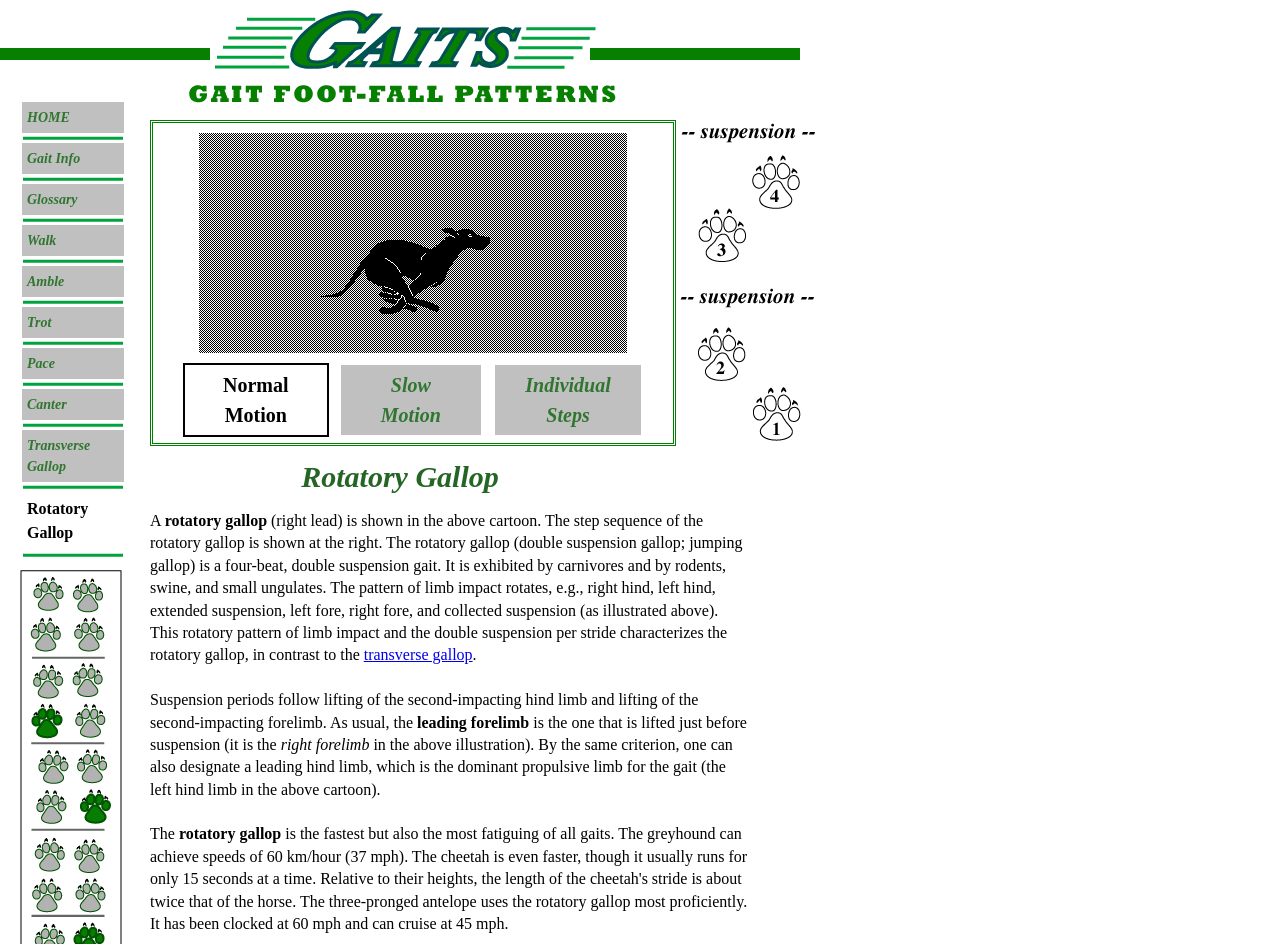Pinpoint the bounding box coordinates of the area that should be clicked to complete the following instruction: "Click on HOME". The coordinates must be given as four float numbers between 0 and 1, i.e., [left, top, right, bottom].

[0.017, 0.108, 0.097, 0.141]